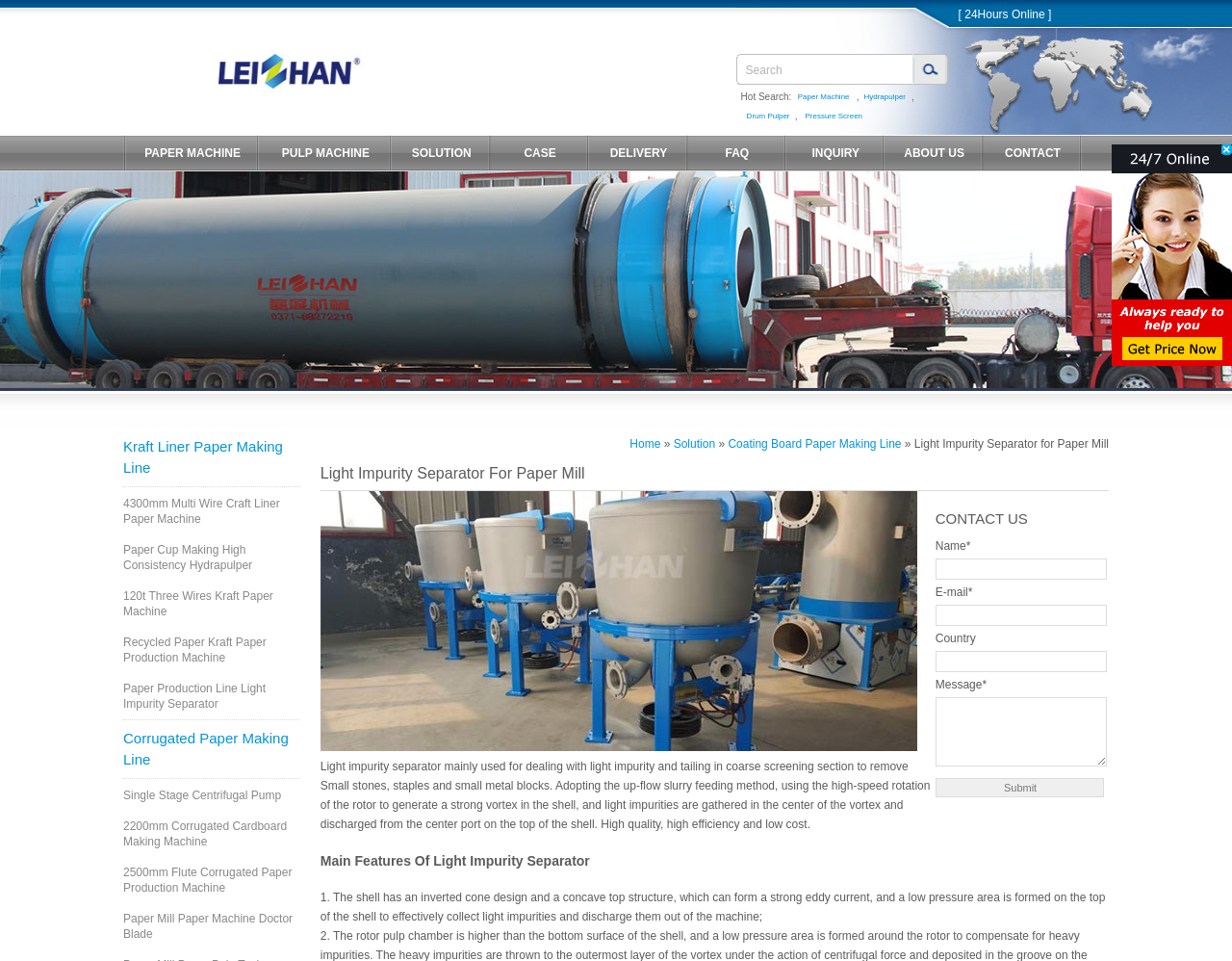Using the information in the image, give a comprehensive answer to the question: 
What is the design of the shell in the light impurity separator?

The webpage states that the shell has an inverted cone design and a concave top structure, which can form a strong eddy current, and a low pressure area is formed on the top of the shell to effectively collect light impurities and discharge them out of the machine.